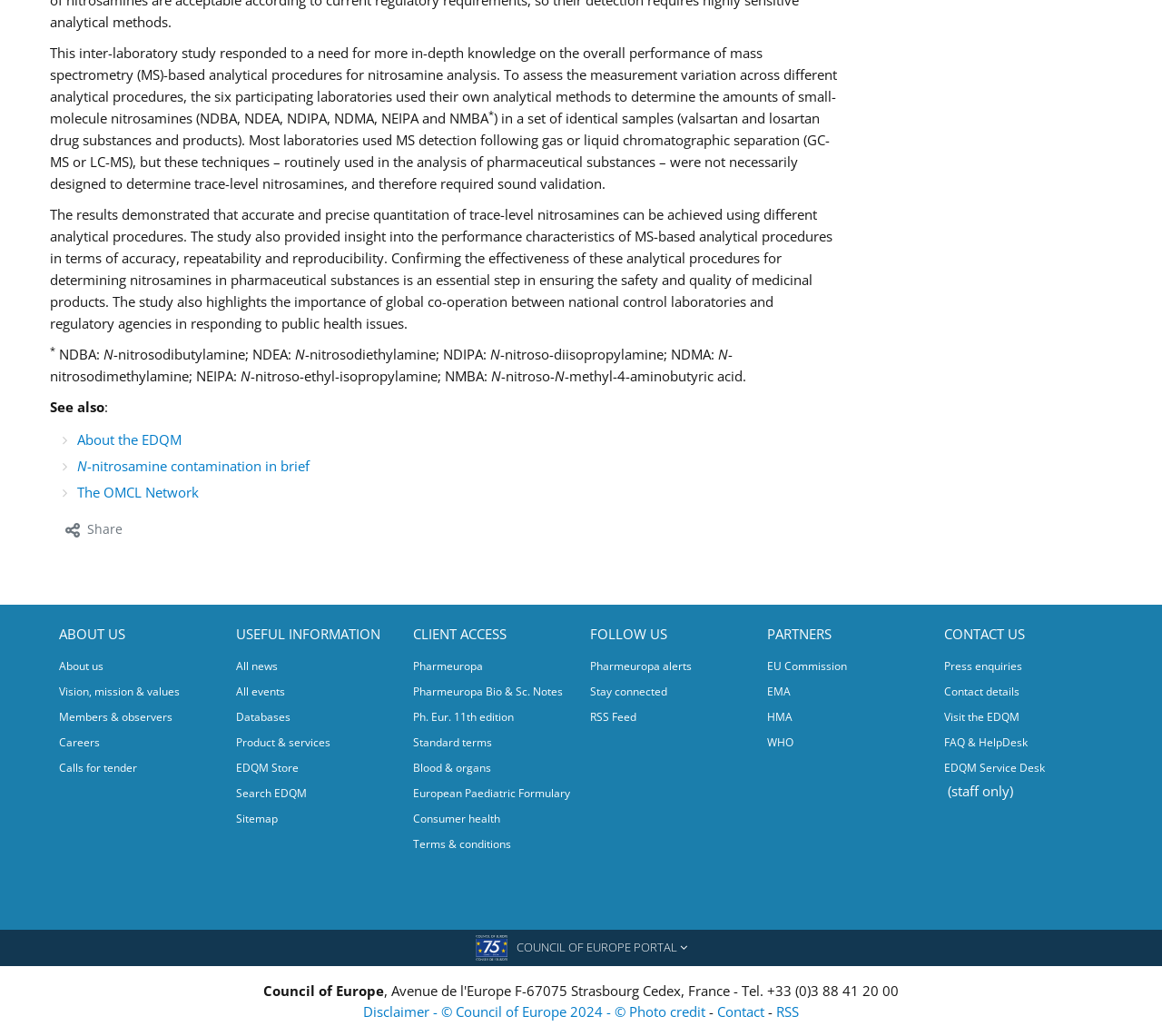Please identify the bounding box coordinates of the element's region that should be clicked to execute the following instruction: "visit Bolton News". The bounding box coordinates must be four float numbers between 0 and 1, i.e., [left, top, right, bottom].

None